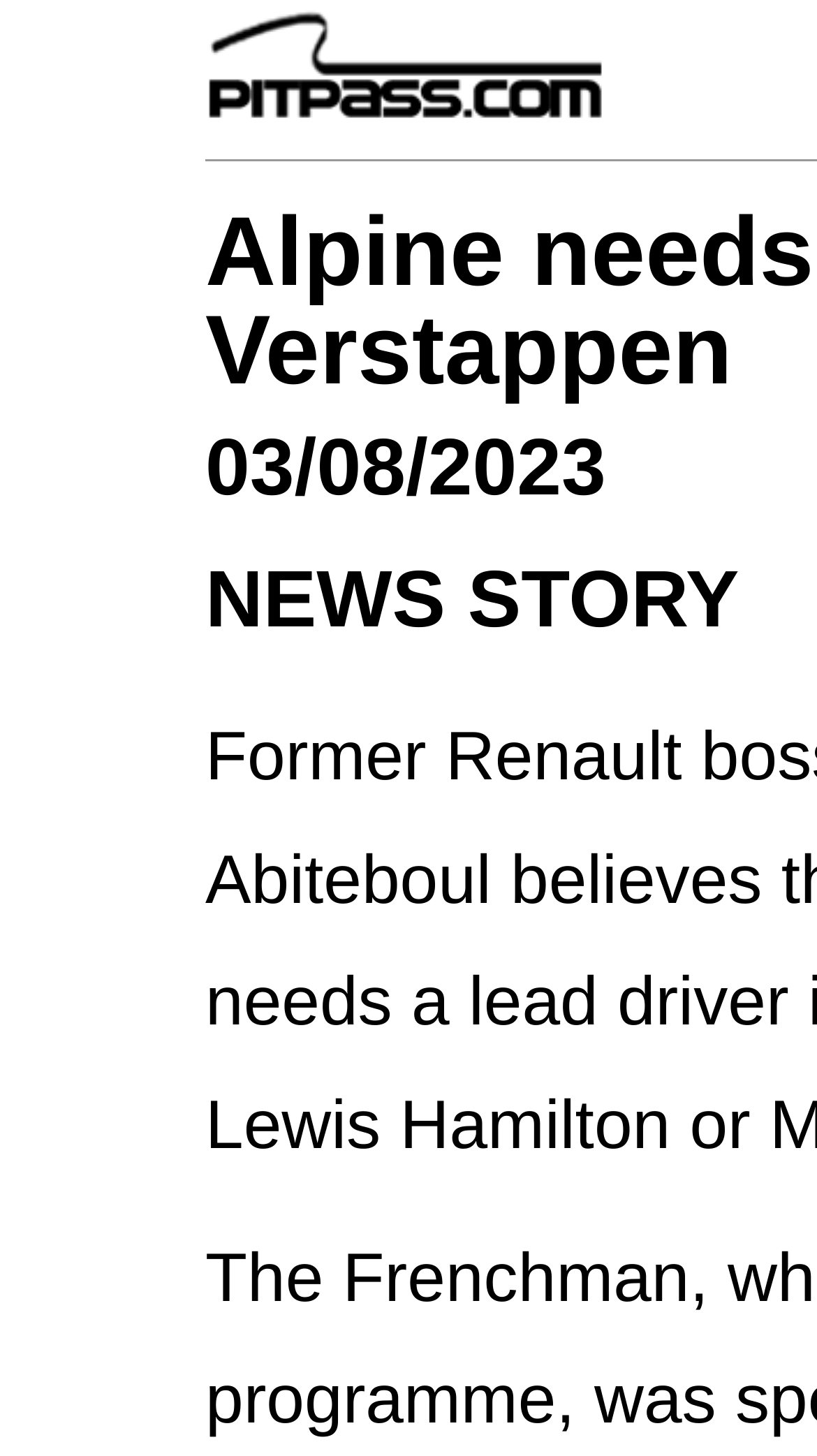Locate the UI element described by Renault in the provided webpage screenshot. Return the bounding box coordinates in the format (top-left x, top-left y, bottom-right x, bottom-right y), ensuring all values are between 0 and 1.

[0.545, 0.434, 0.835, 0.487]